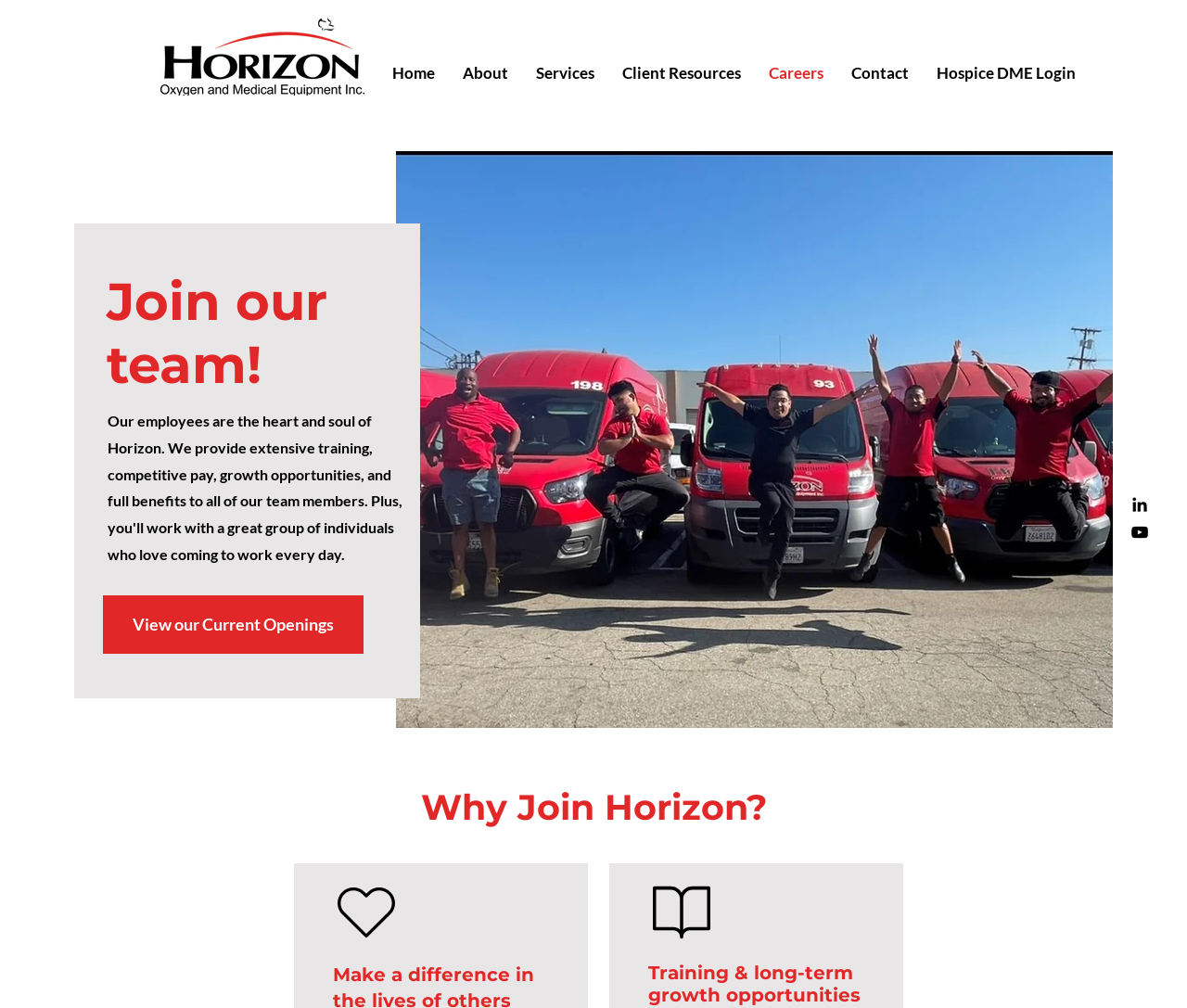Using the format (top-left x, top-left y, bottom-right x, bottom-right y), and given the element description, identify the bounding box coordinates within the screenshot: Services

[0.44, 0.056, 0.512, 0.088]